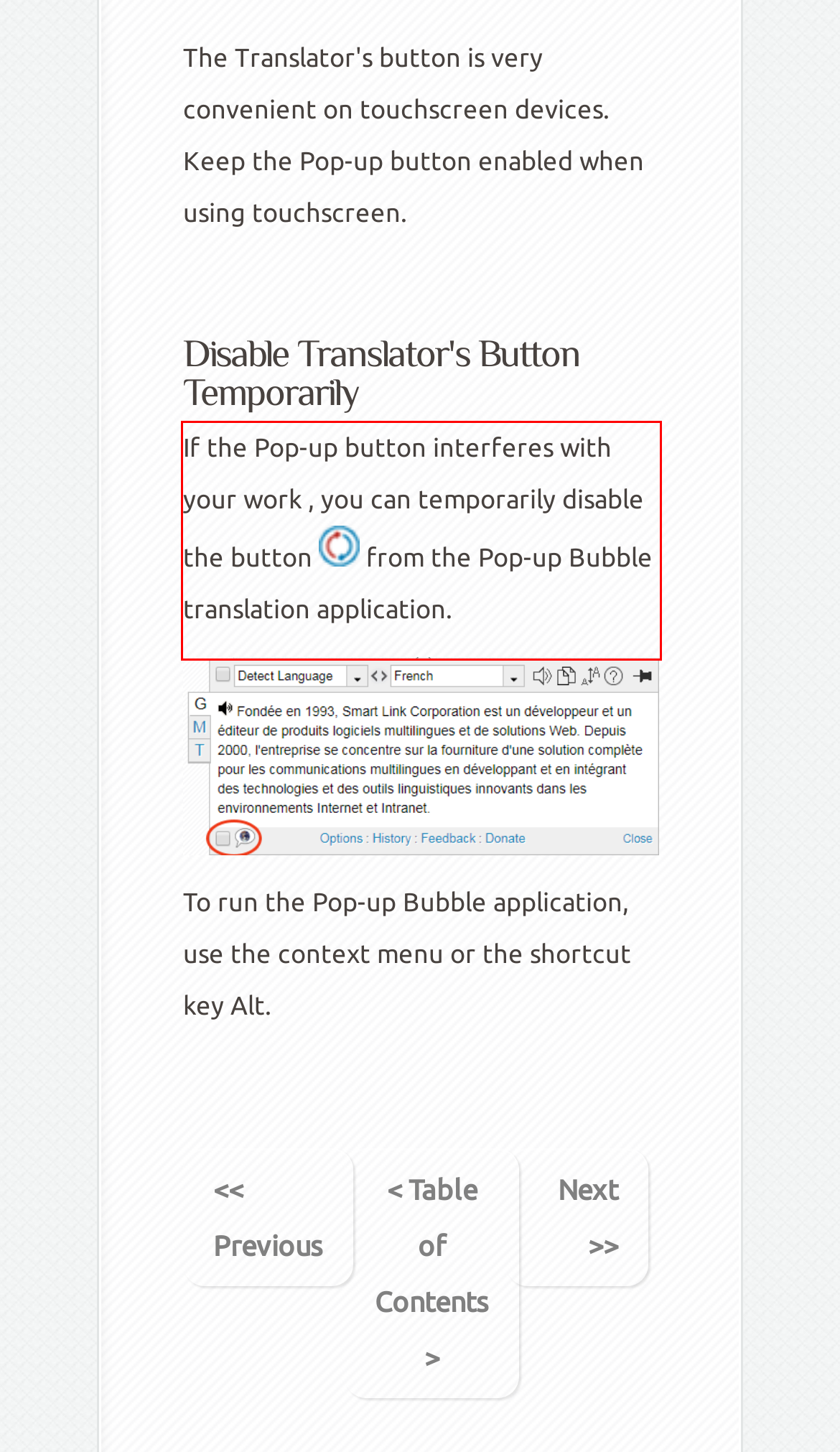Please extract the text content from the UI element enclosed by the red rectangle in the screenshot.

If the Pop-up button interferes with your work , you can temporarily disable the button from the Pop-up Bubble translation application.